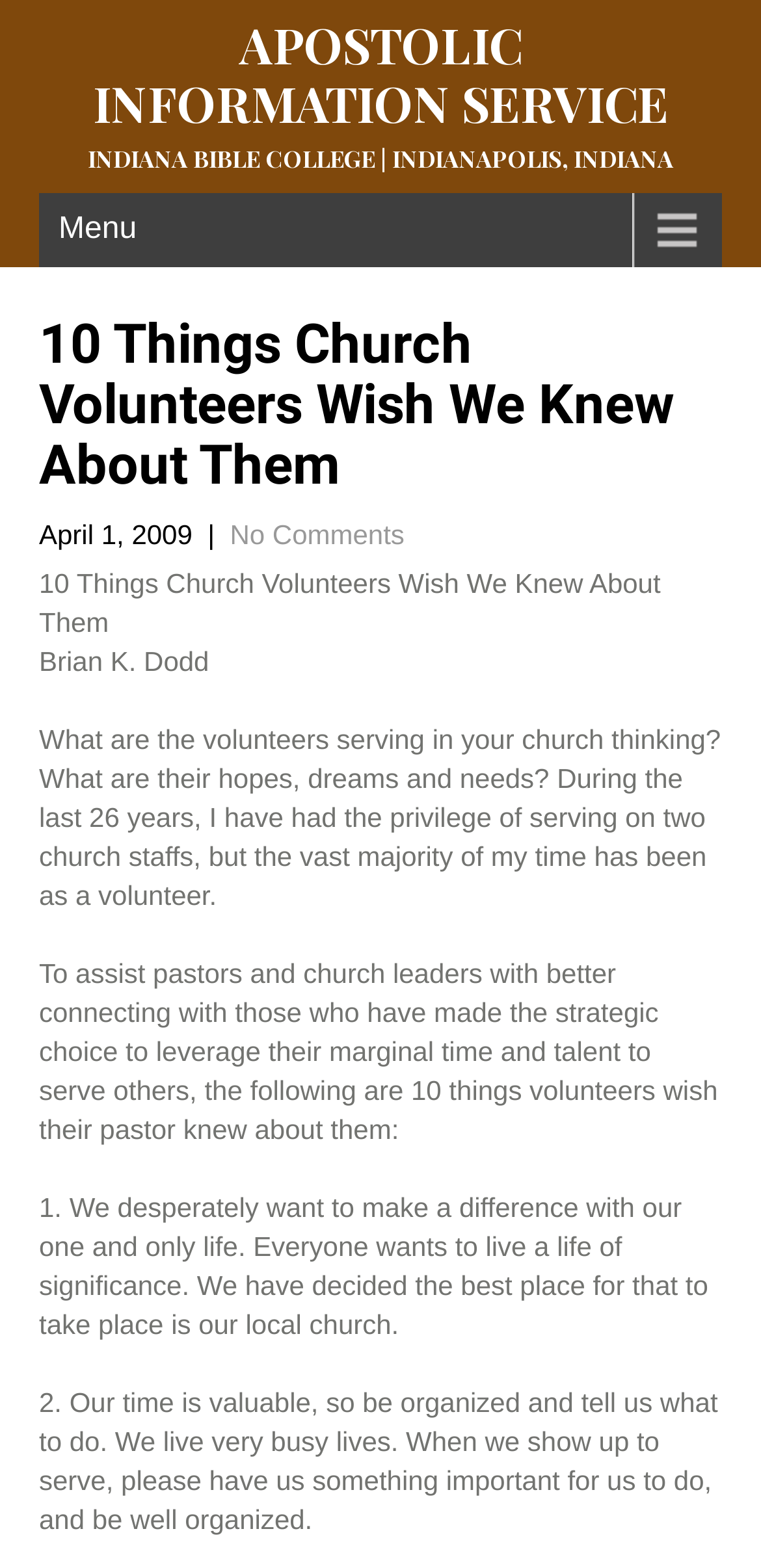Examine the image and give a thorough answer to the following question:
Who is the author of the article?

I found the author's name by looking at the static text element with the content 'Brian K. Dodd' which is located below the main heading and above the article's content.